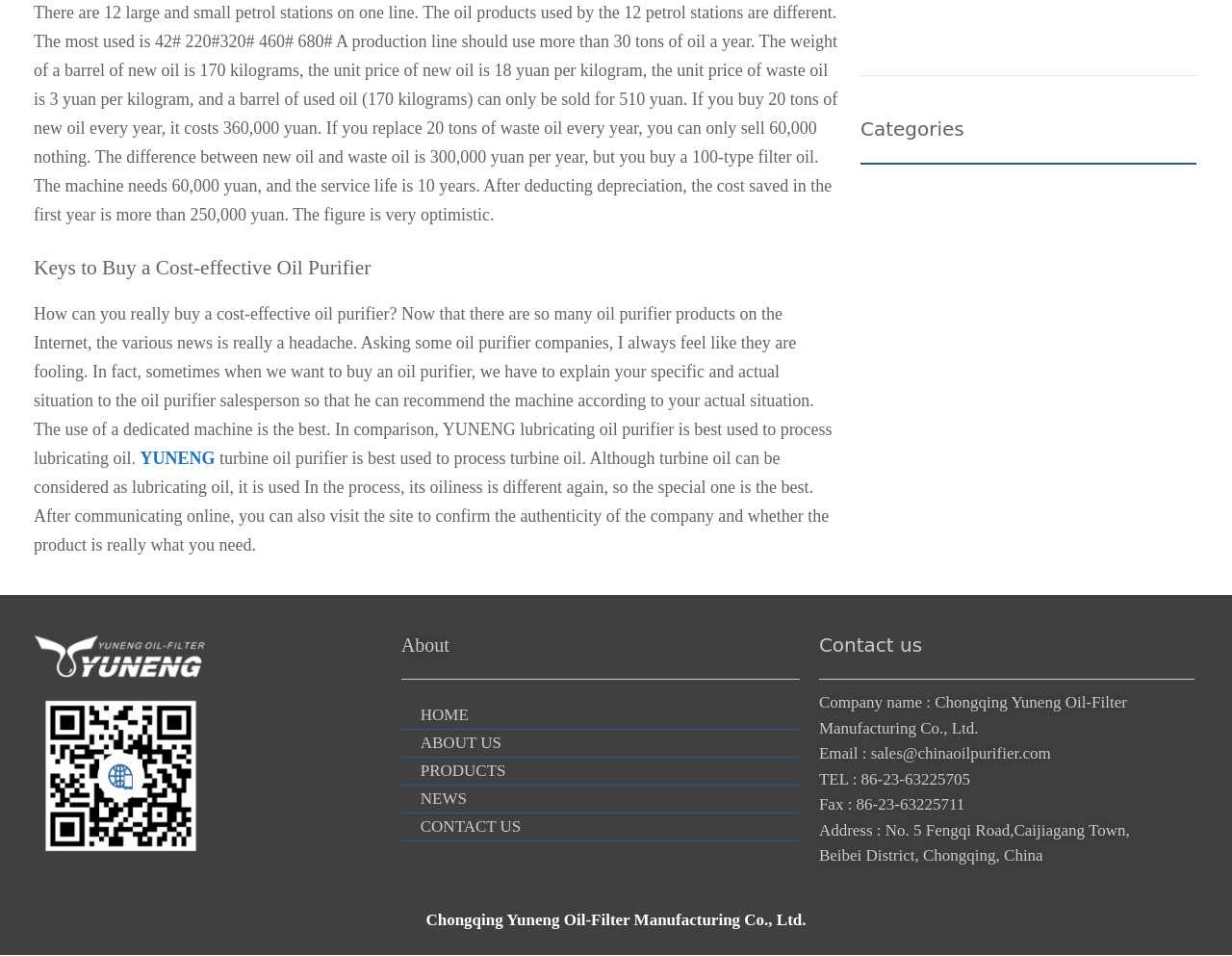What is the difference between new oil and waste oil per year?
Refer to the image and give a detailed answer to the question.

The webpage calculates the difference between new oil and waste oil per year, which is 300,000 yuan.